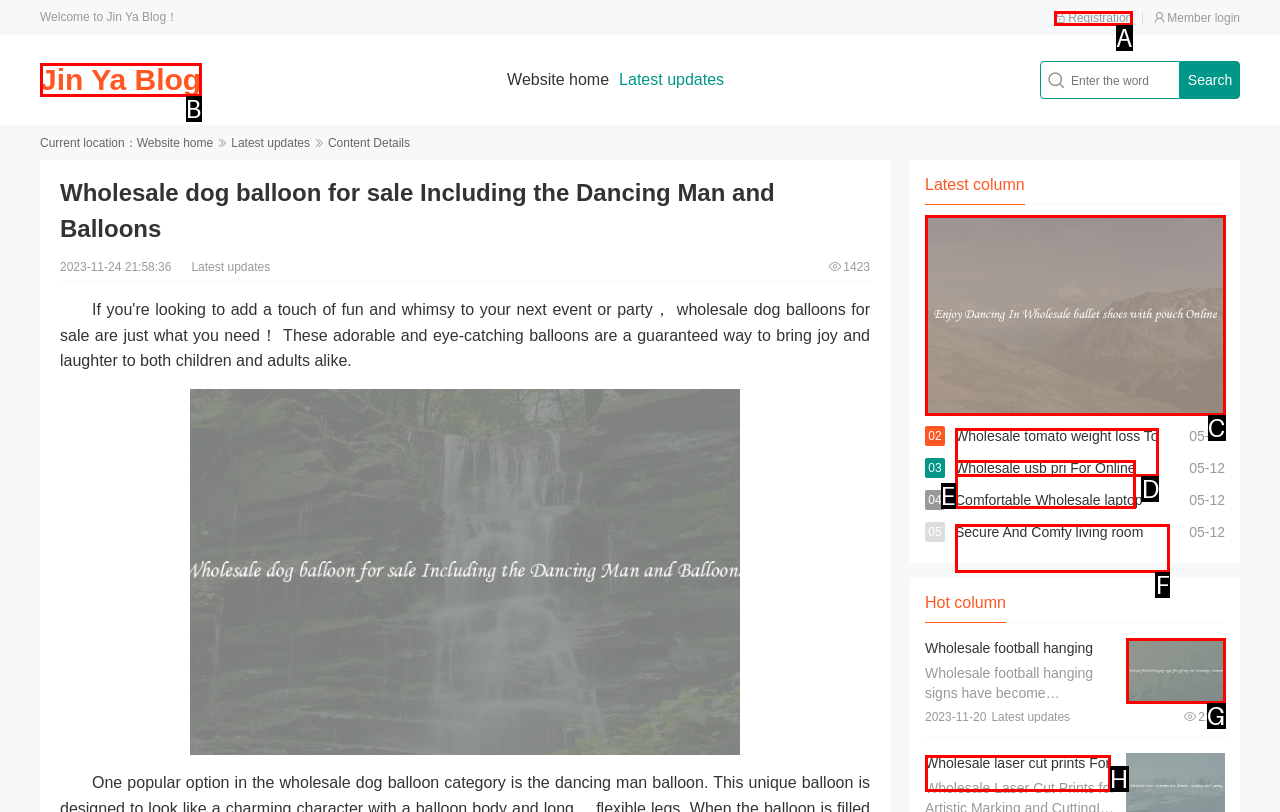Refer to the element description: Registration and identify the matching HTML element. State your answer with the appropriate letter.

A